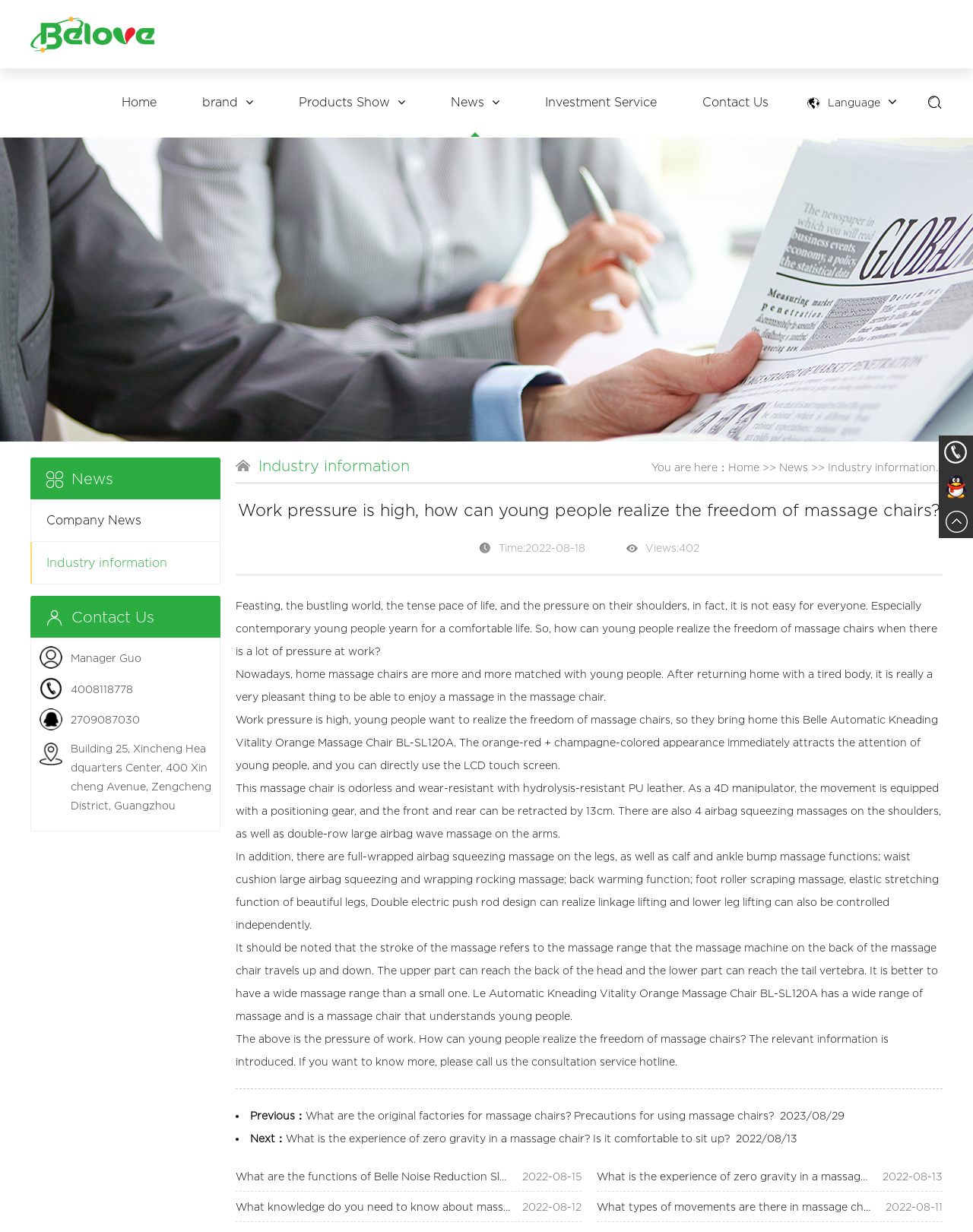Provide the bounding box coordinates of the area you need to click to execute the following instruction: "View the comments by 'Mircea Popescu'".

None